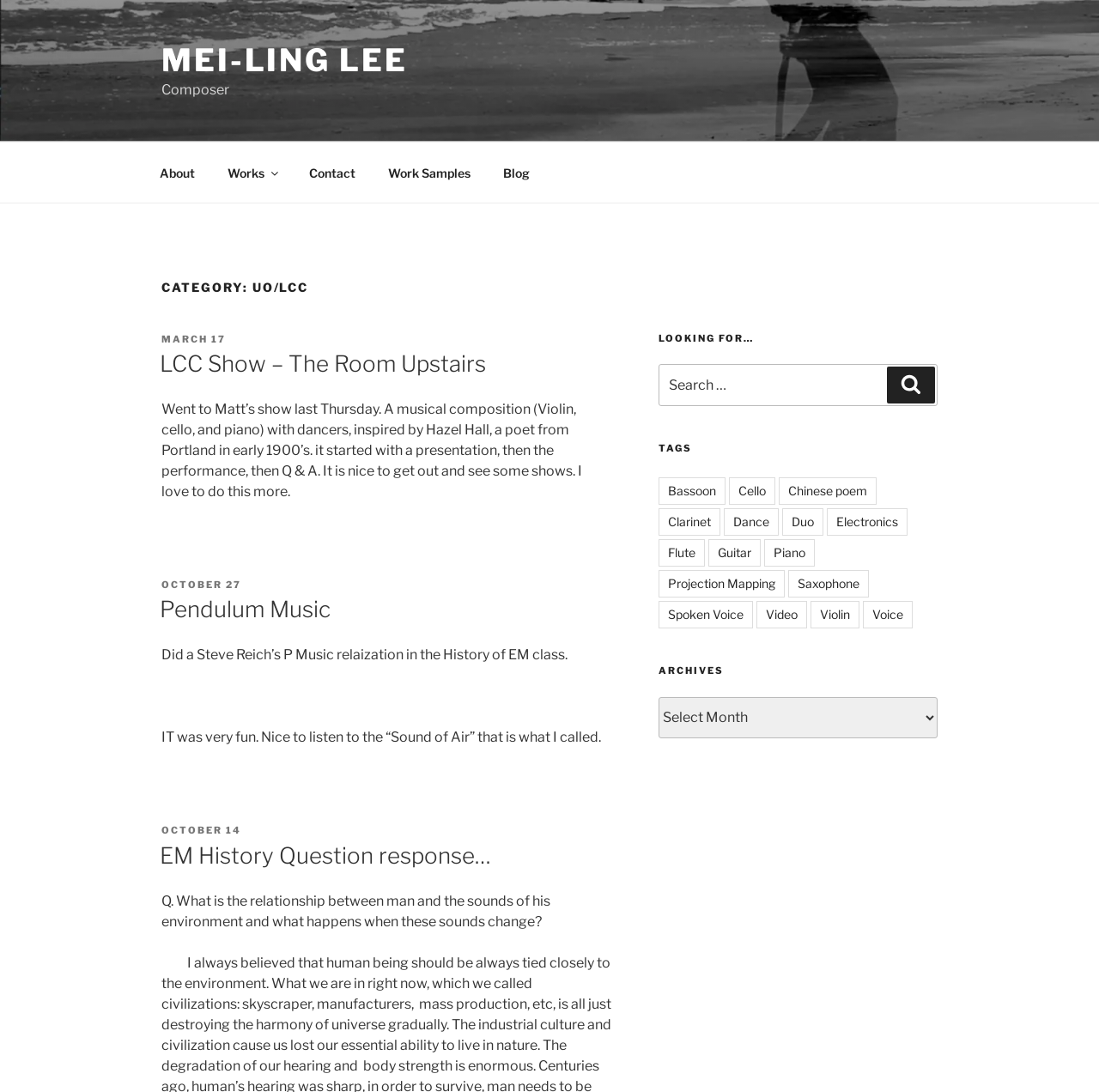Examine the image carefully and respond to the question with a detailed answer: 
What is the composer's name?

The composer's name is Mei-ling Lee, which is mentioned in the link 'MEI-LING LEE' at the top of the webpage.